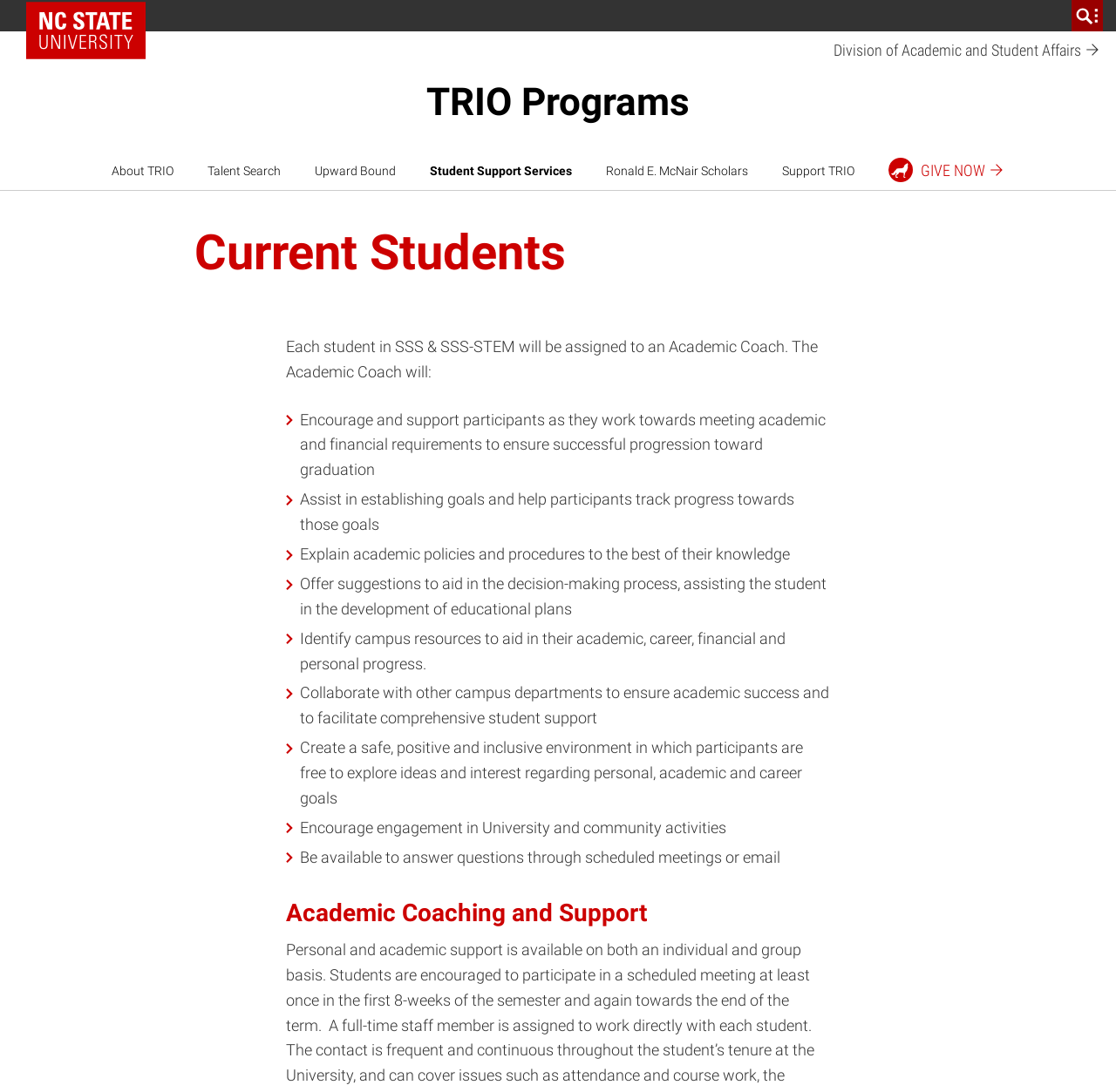Please indicate the bounding box coordinates for the clickable area to complete the following task: "Support TRIO by giving now". The coordinates should be specified as four float numbers between 0 and 1, i.e., [left, top, right, bottom].

[0.785, 0.139, 0.911, 0.174]